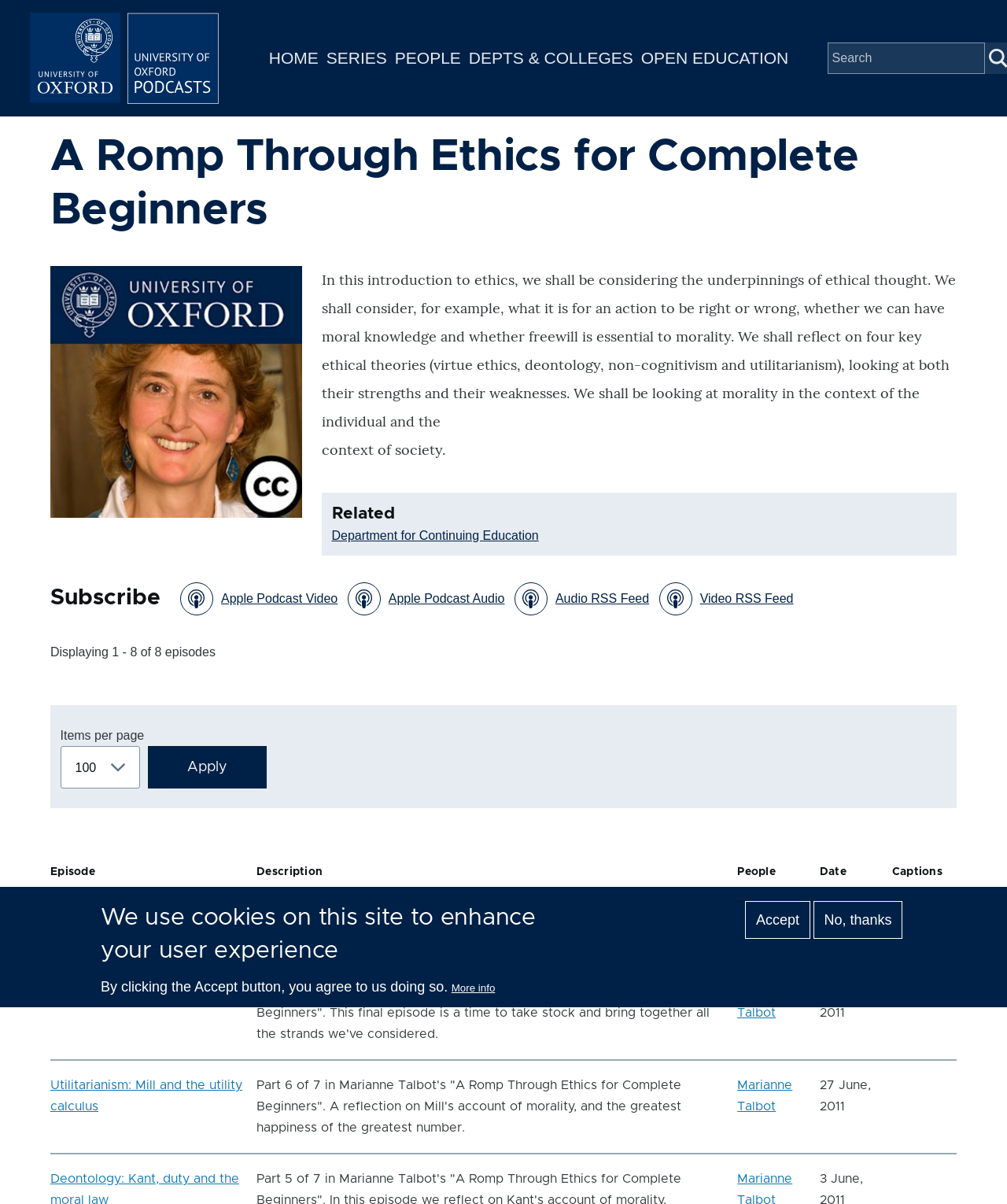Determine the bounding box coordinates of the clickable region to follow the instruction: "Click the 'Making Up Your Mind' link".

[0.05, 0.818, 0.177, 0.829]